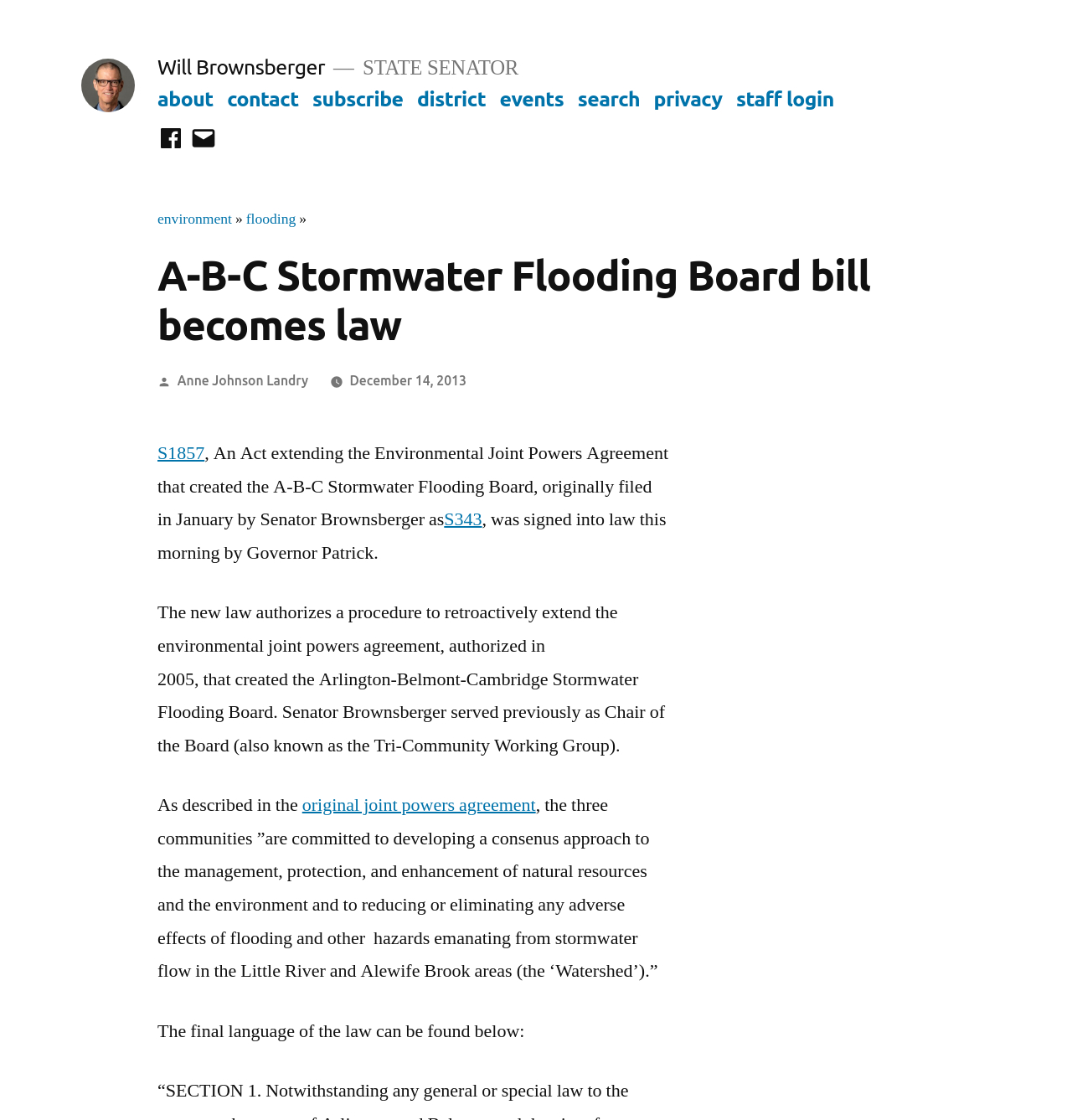Pinpoint the bounding box coordinates of the area that should be clicked to complete the following instruction: "Navigate to the about page". The coordinates must be given as four float numbers between 0 and 1, i.e., [left, top, right, bottom].

[0.147, 0.078, 0.199, 0.099]